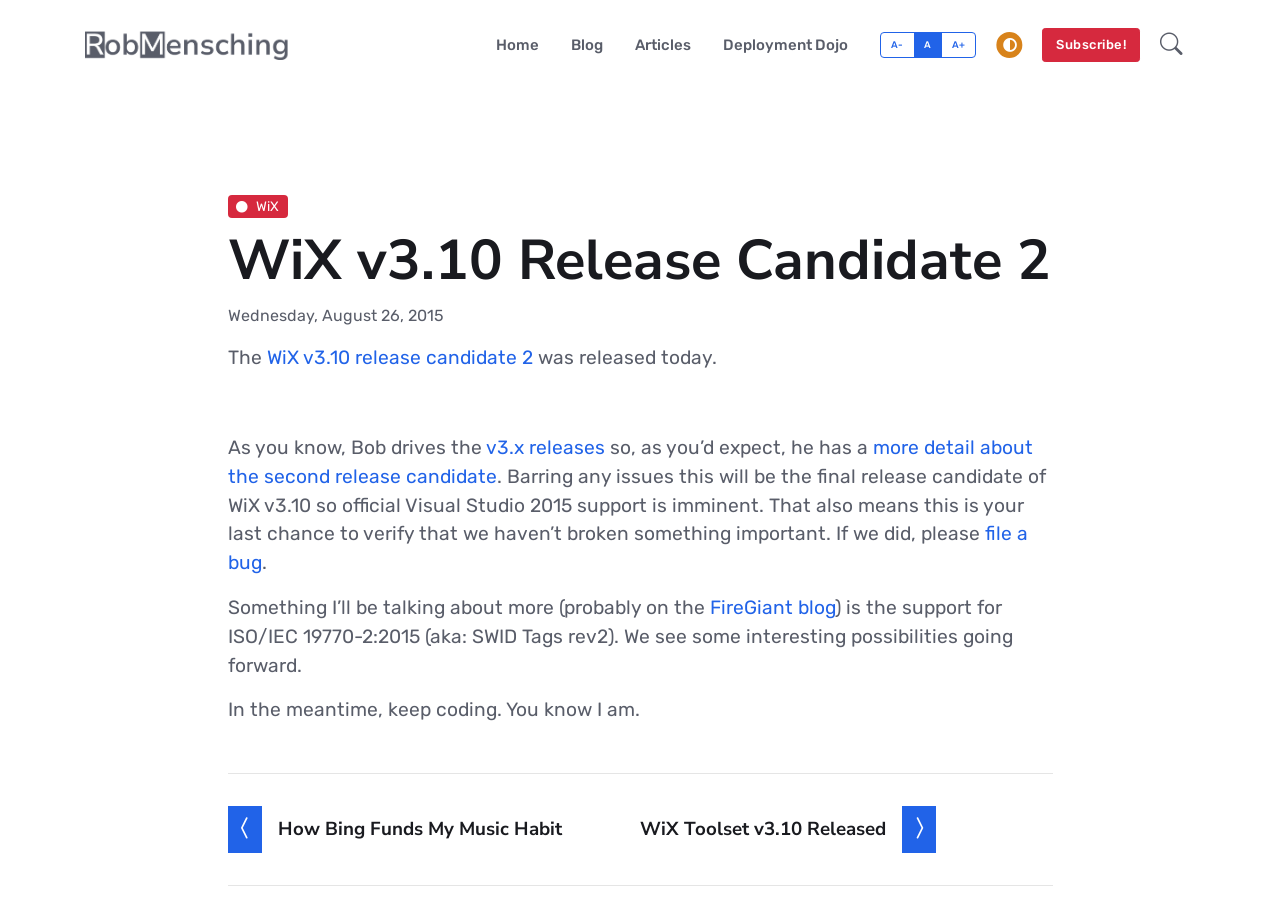Carefully examine the image and provide an in-depth answer to the question: Who is driving the v3.x releases?

I found the answer by reading the text 'As you know, Bob drives the v3.x releases' which is located in the main content area of the webpage.